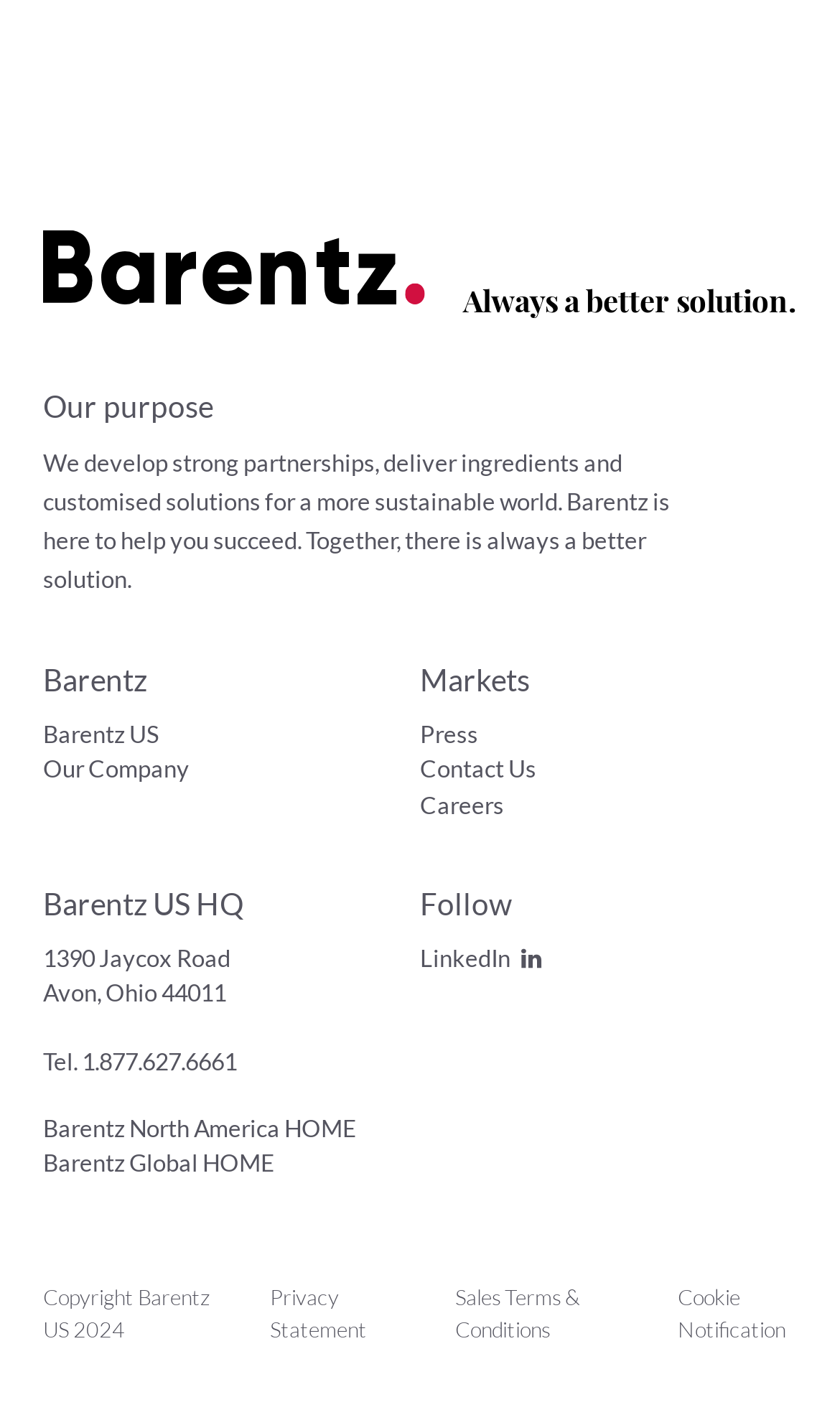Show the bounding box coordinates for the element that needs to be clicked to execute the following instruction: "visit pirsch-analytics/pirsch repository". Provide the coordinates in the form of four float numbers between 0 and 1, i.e., [left, top, right, bottom].

None